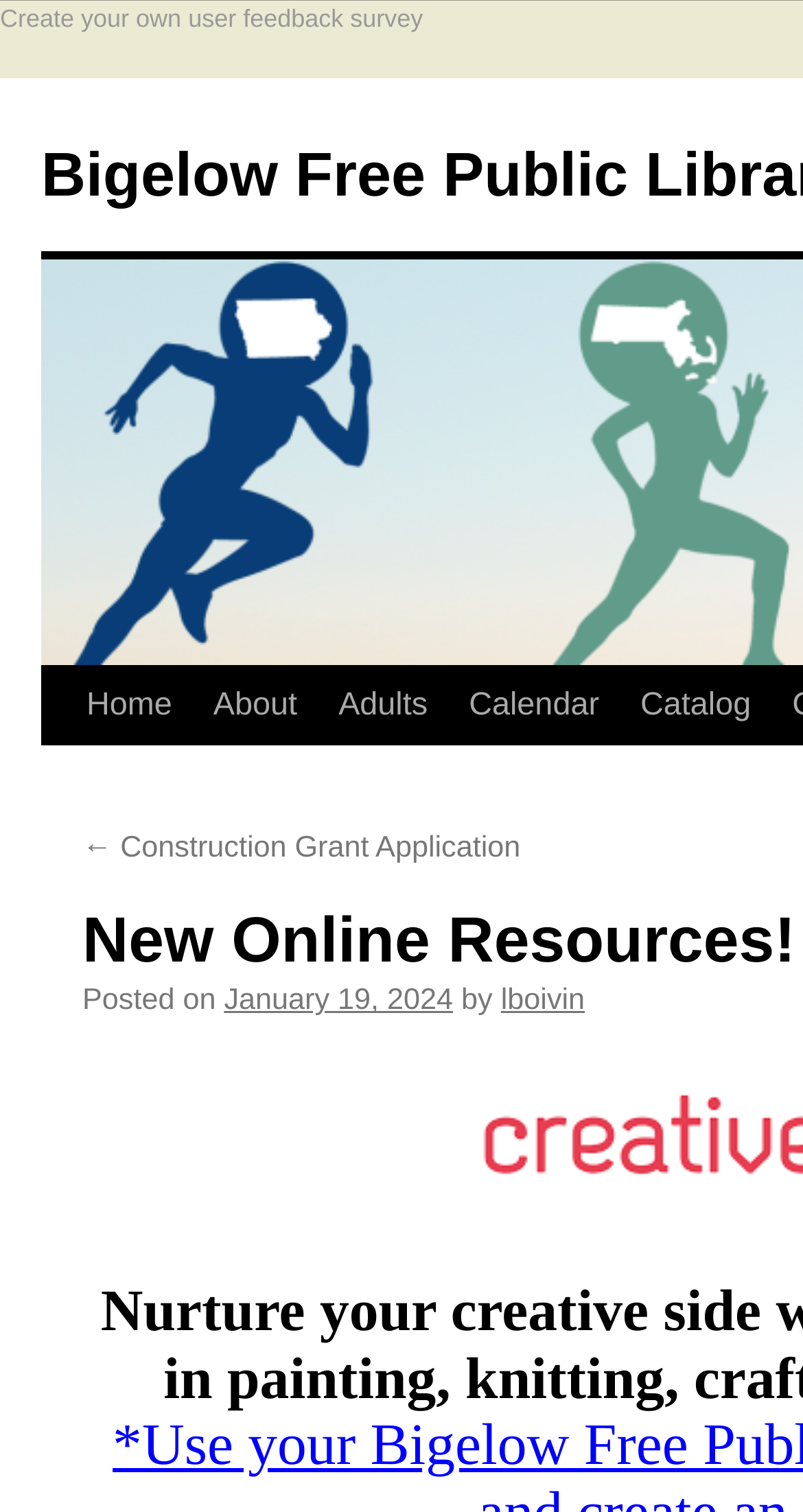Provide a brief response to the question using a single word or phrase: 
What is the purpose of the 'Skip to content' link?

To skip navigation